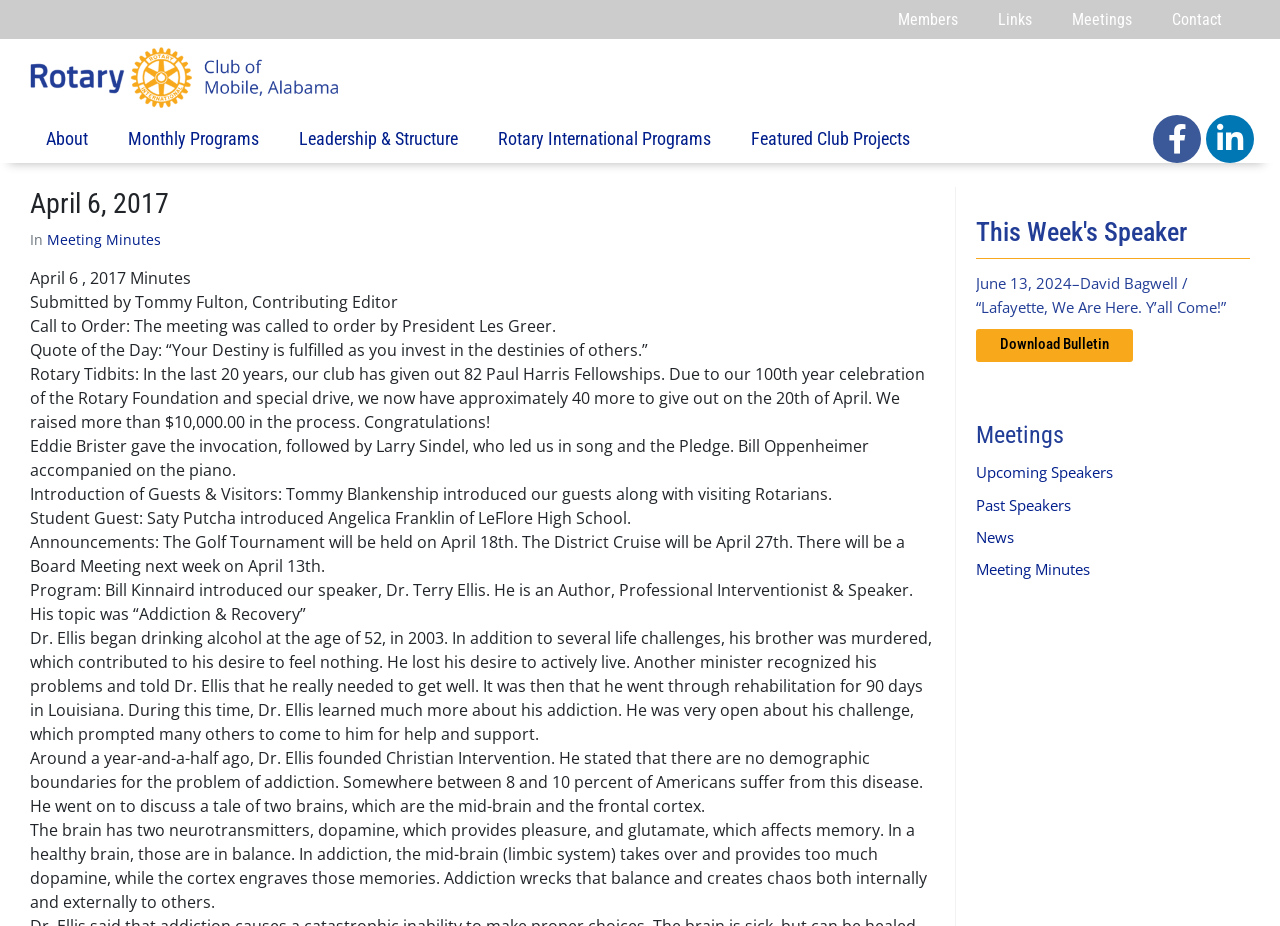Find the bounding box coordinates of the clickable area required to complete the following action: "Click on Members".

[0.686, 0.0, 0.764, 0.042]